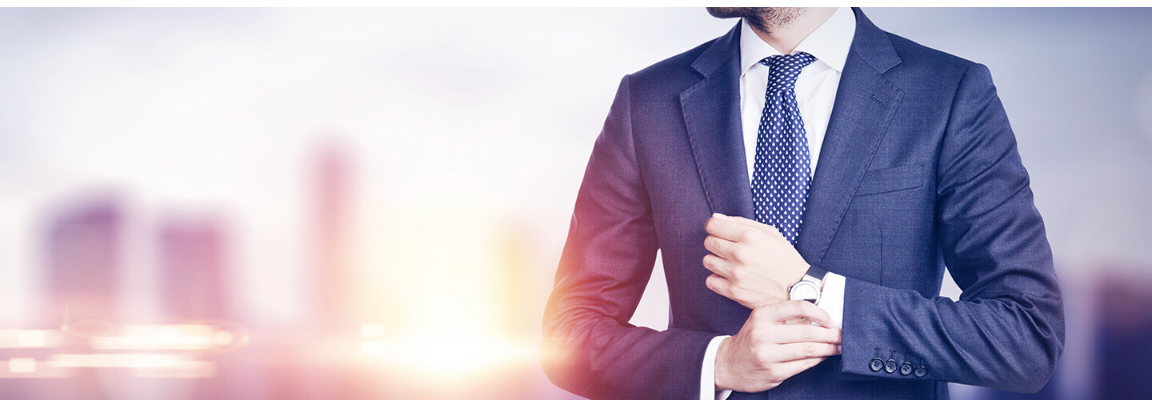Give an in-depth summary of the scene depicted in the image.

The image depicts a well-dressed man adjusting his watch while wearing a tailored suit and a formal shirt, complemented by a subtly patterned tie. The background features a soft-focus cityscape, conveying a modern and professional ambiance. The warm lighting adds a touch of sophistication, suggesting a sense of readiness and style. This image complements the theme of the Wonder Blog, which focuses on lifestyle, personal development, and weekend plans, underlining the importance of presenting oneself with confidence in both social and professional contexts.